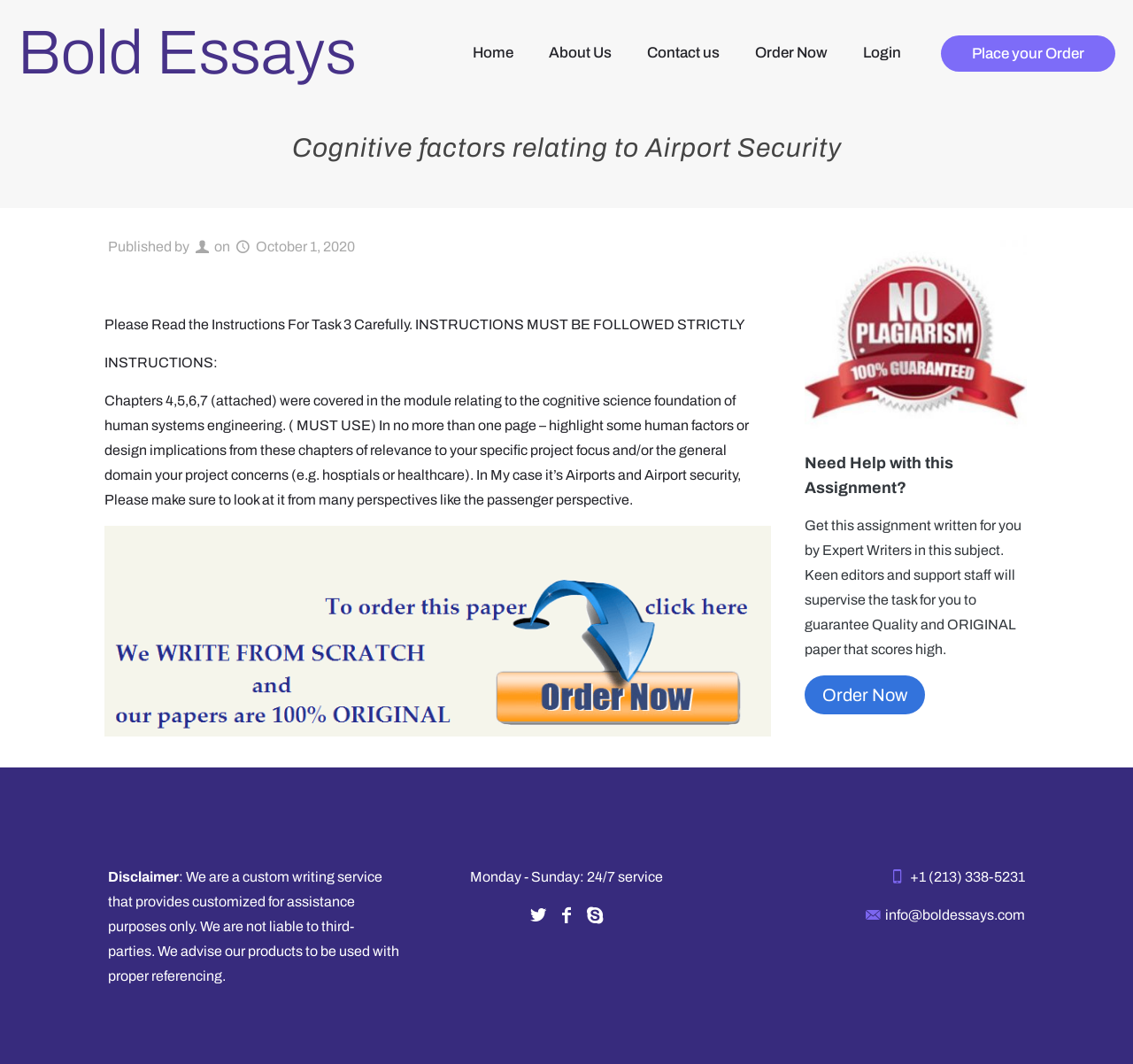Please identify the bounding box coordinates of the element's region that should be clicked to execute the following instruction: "Click on the 'Bold Essays' link". The bounding box coordinates must be four float numbers between 0 and 1, i.e., [left, top, right, bottom].

[0.016, 0.0, 0.315, 0.1]